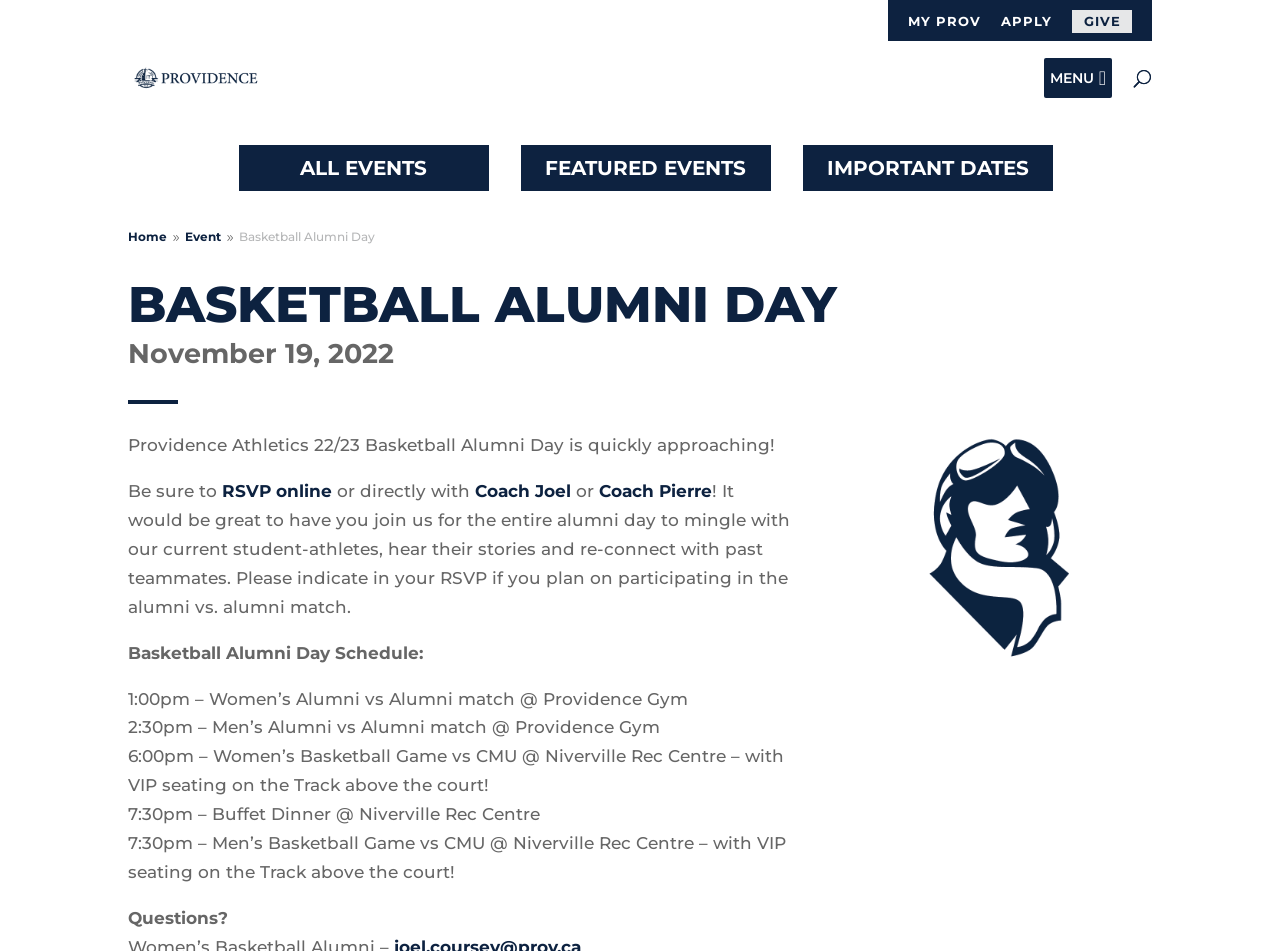Extract the main headline from the webpage and generate its text.

BASKETBALL ALUMNI DAY